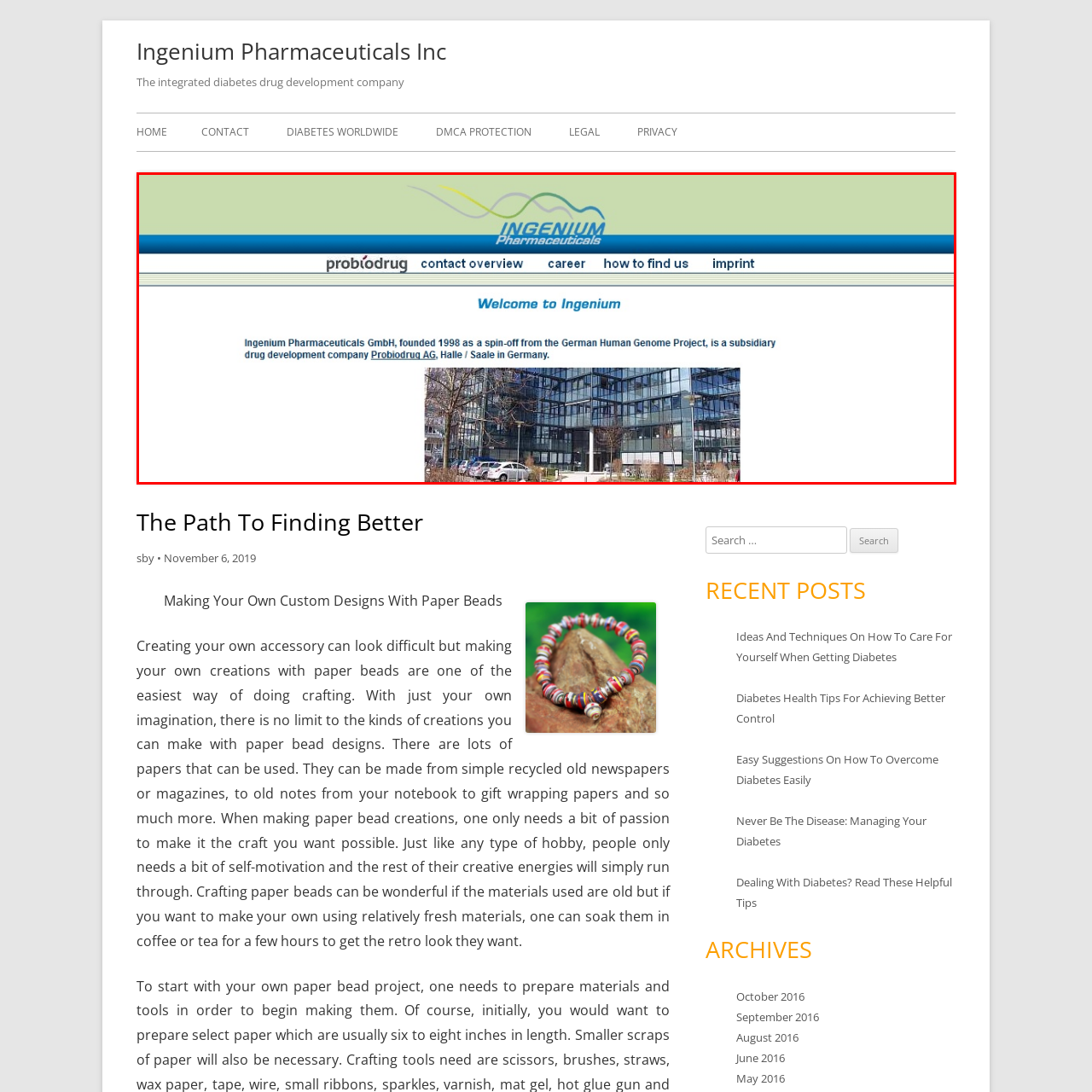Carefully inspect the area of the image highlighted by the red box and deliver a detailed response to the question below, based on your observations: What type of windows does the building have?

The caption describes the modern architectural design of the building, highlighting the presence of large glass windows that allow natural light to permeate the structure.